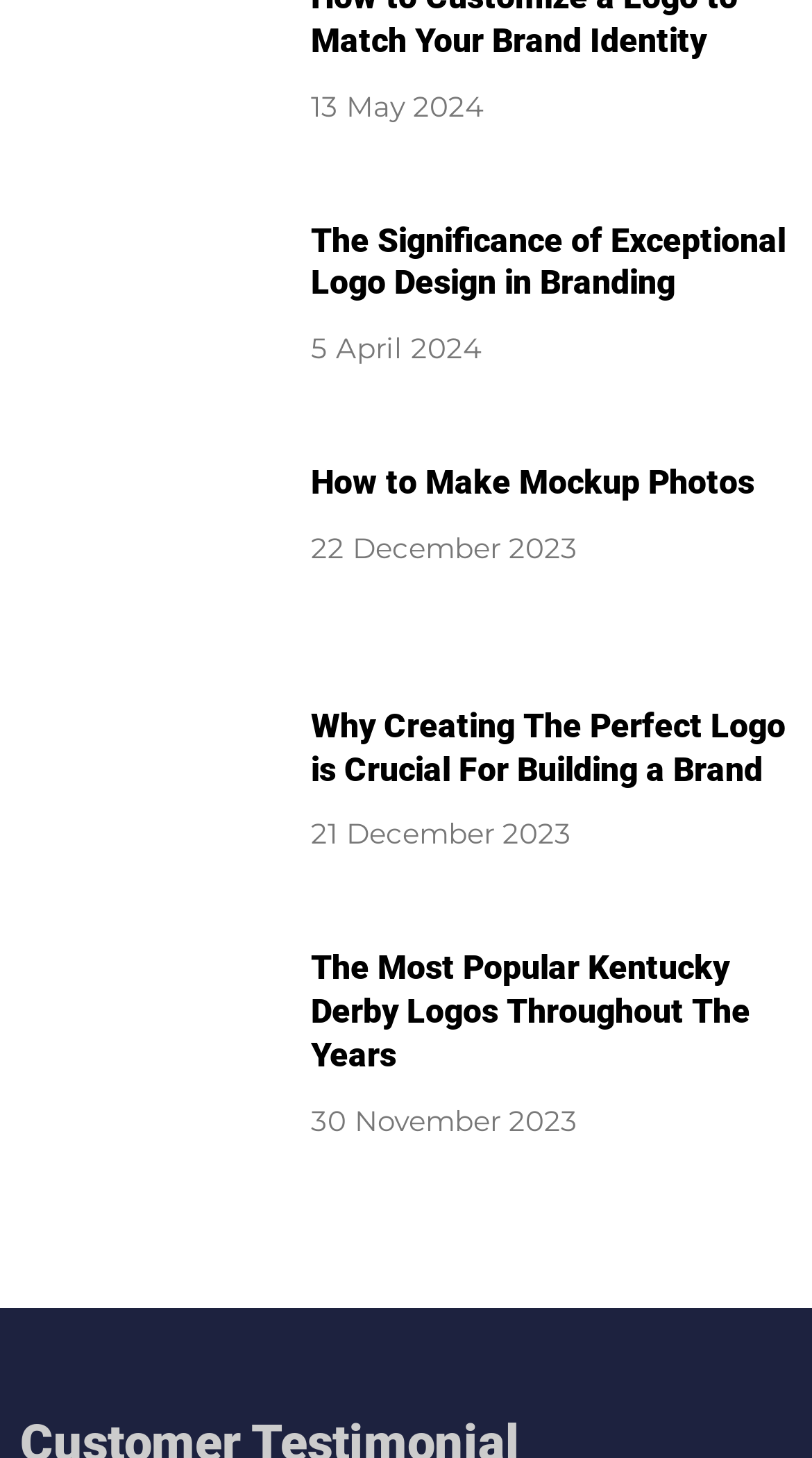How many articles are present on the webpage?
Please provide a comprehensive and detailed answer to the question.

There are four article elements present on the webpage, each with its own heading, image, and date. This suggests that there are four articles present on the webpage.